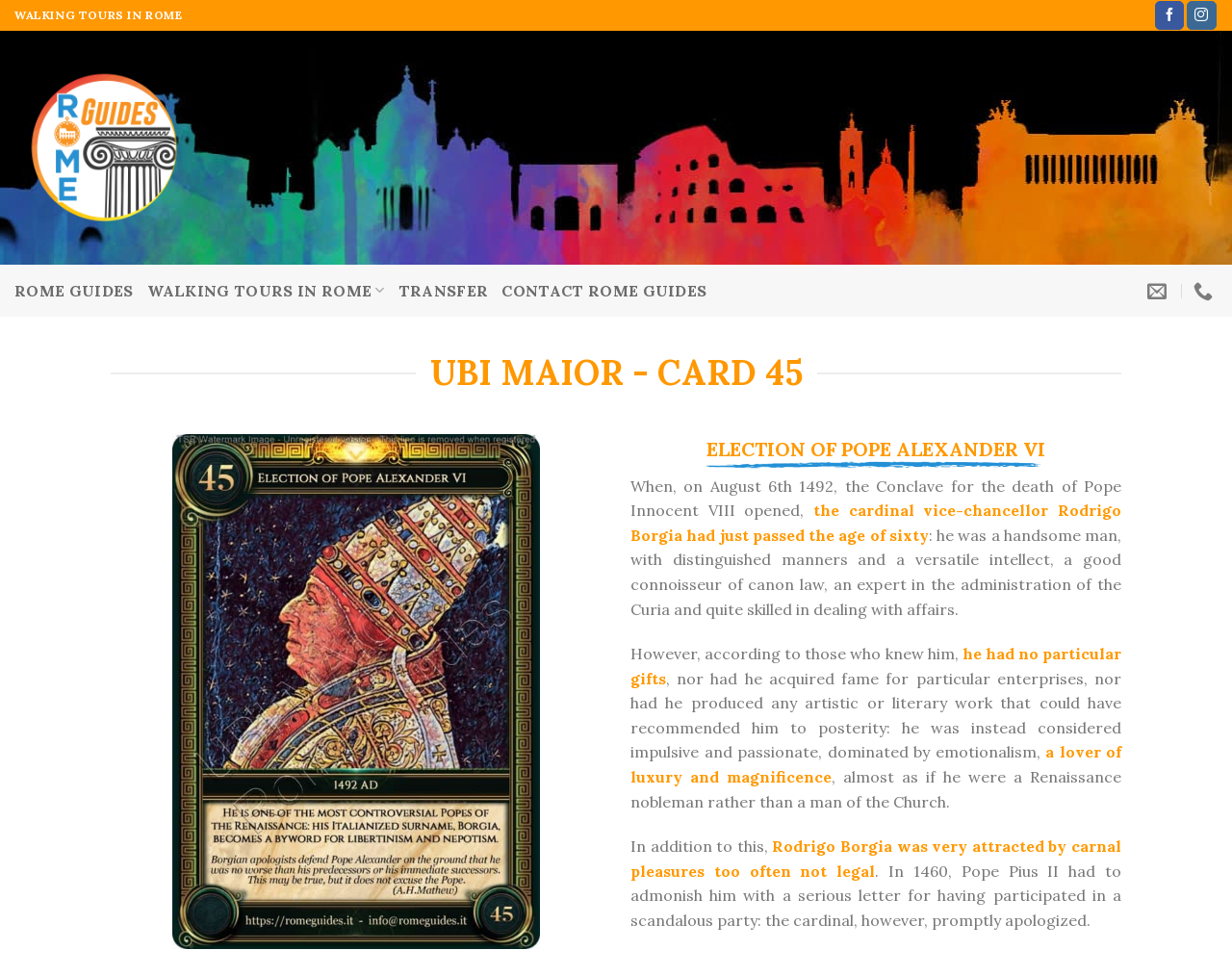Identify the coordinates of the bounding box for the element that must be clicked to accomplish the instruction: "Visit Rome Guides homepage".

[0.012, 0.032, 0.17, 0.271]